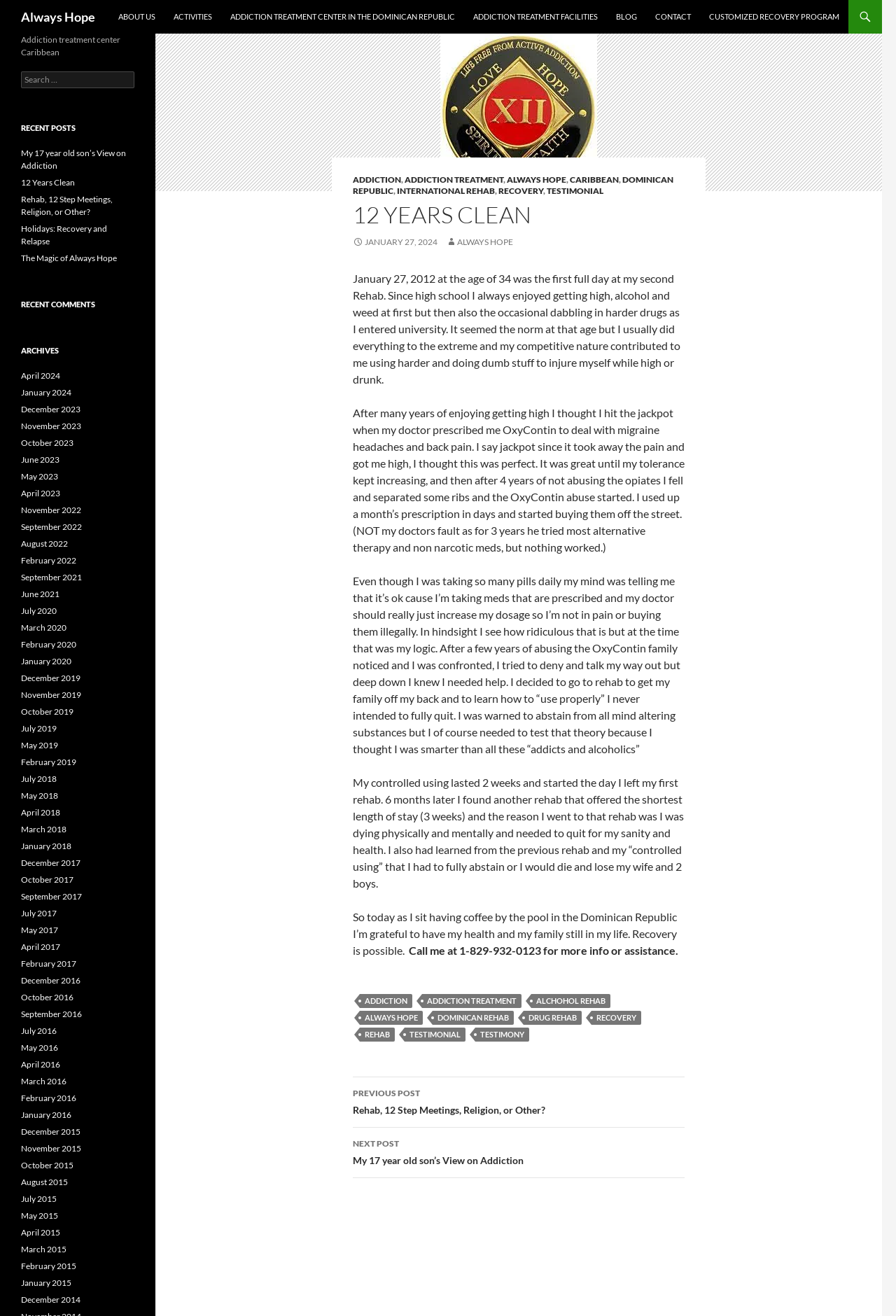Kindly provide the bounding box coordinates of the section you need to click on to fulfill the given instruction: "Read recent post 'What I Eat While Pregnant with Crohn's Disease'".

None